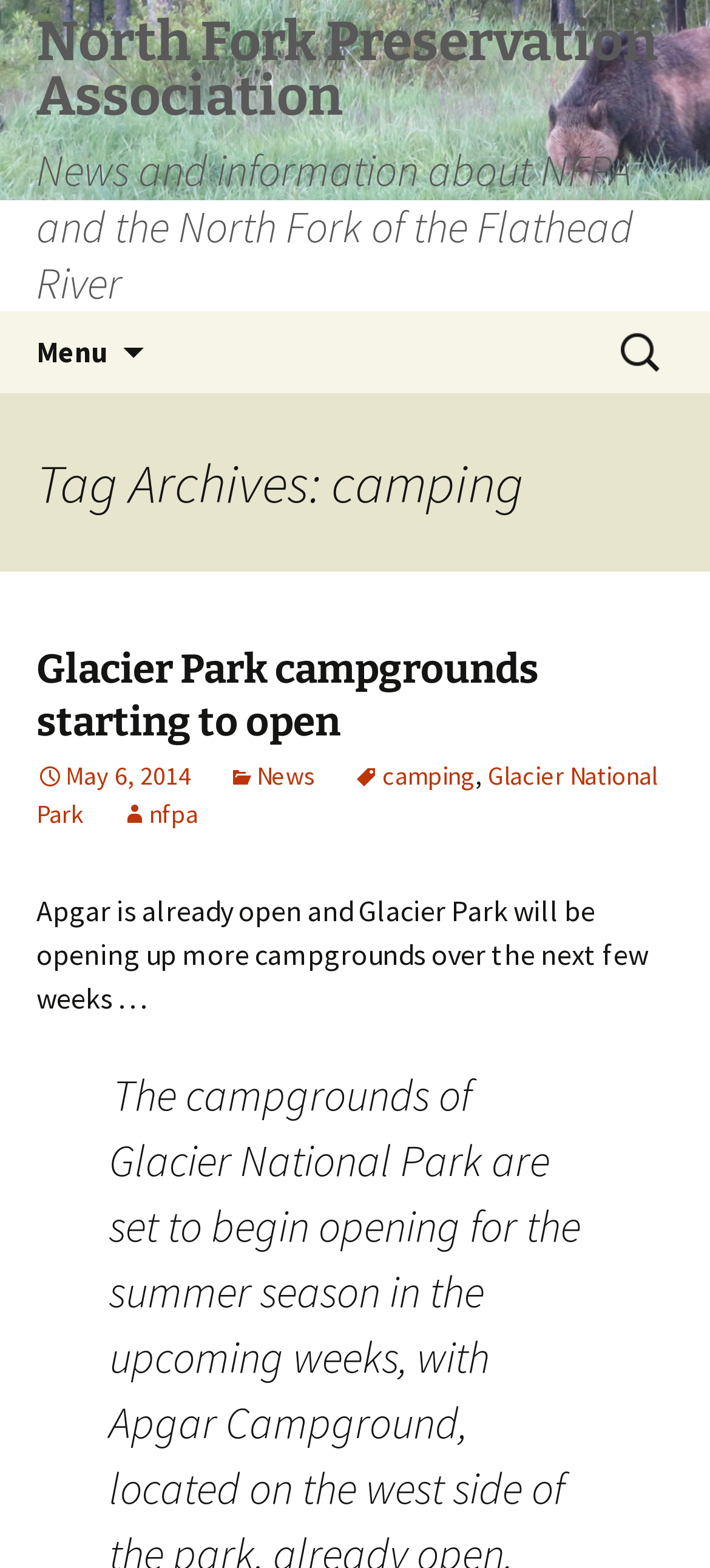Show the bounding box coordinates for the element that needs to be clicked to execute the following instruction: "View the article about camping". Provide the coordinates in the form of four float numbers between 0 and 1, i.e., [left, top, right, bottom].

[0.497, 0.484, 0.669, 0.505]